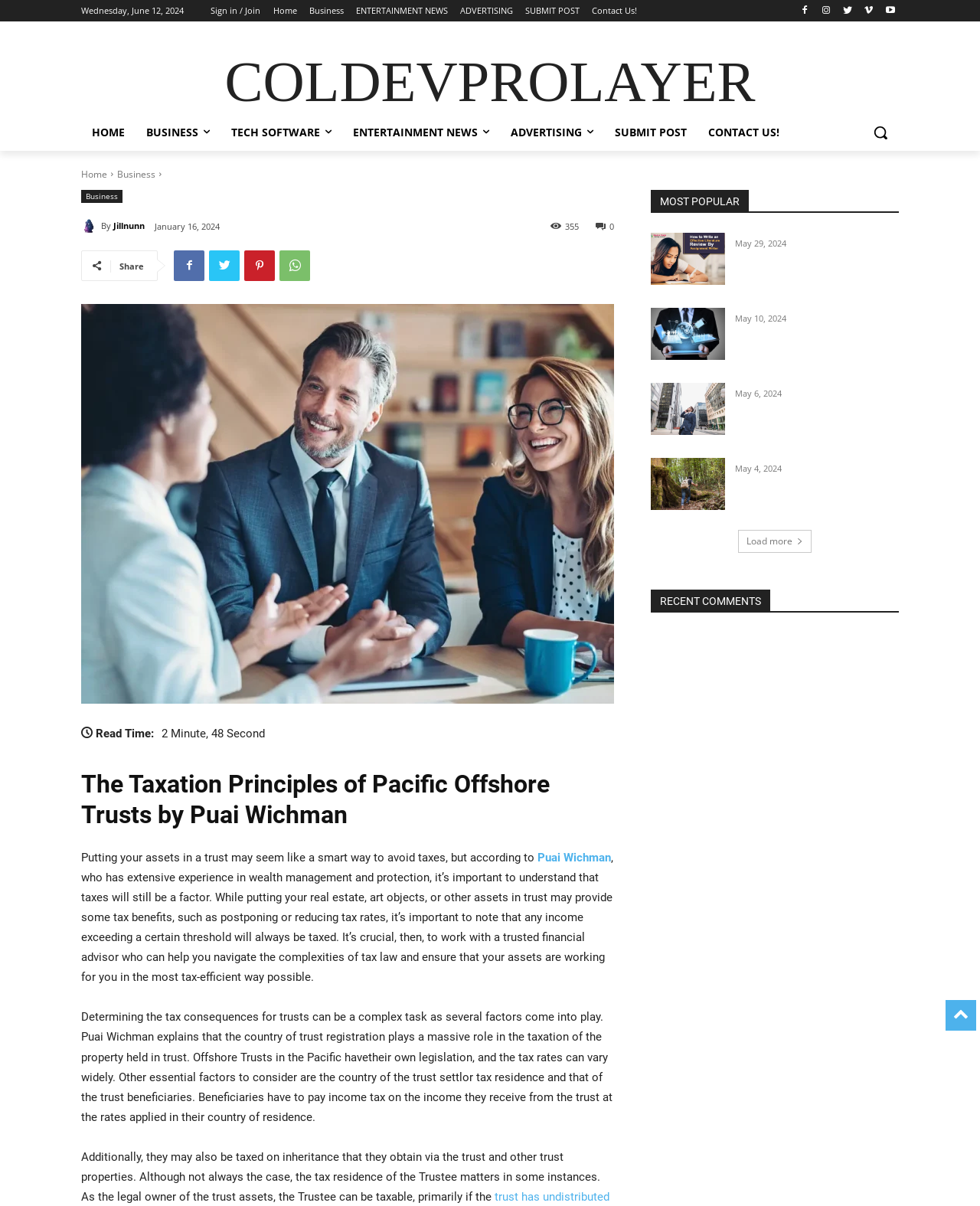Using the description "WhatsApp", predict the bounding box of the relevant HTML element.

[0.285, 0.207, 0.316, 0.233]